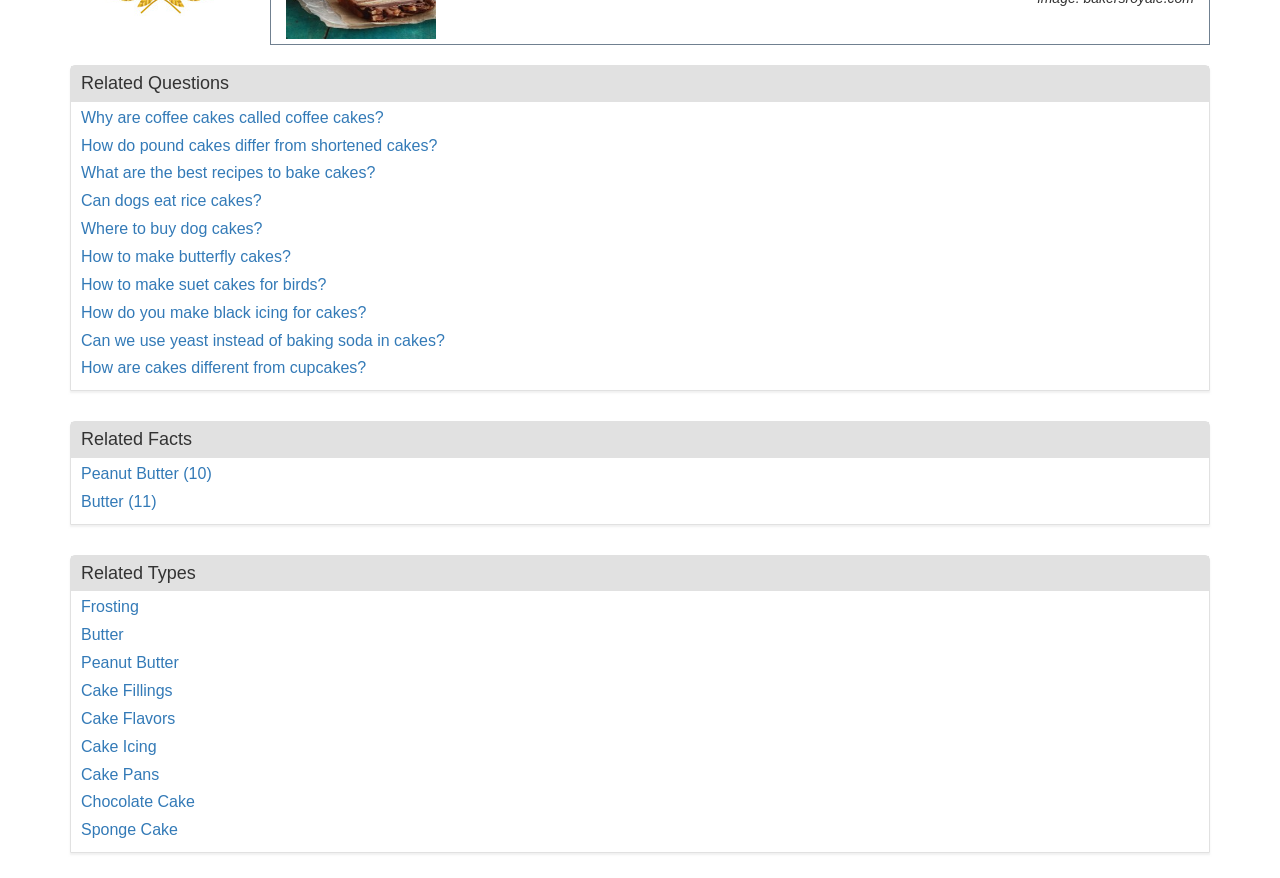Use a single word or phrase to answer the following:
What is the first related question listed?

Why are coffee cakes called coffee cakes?